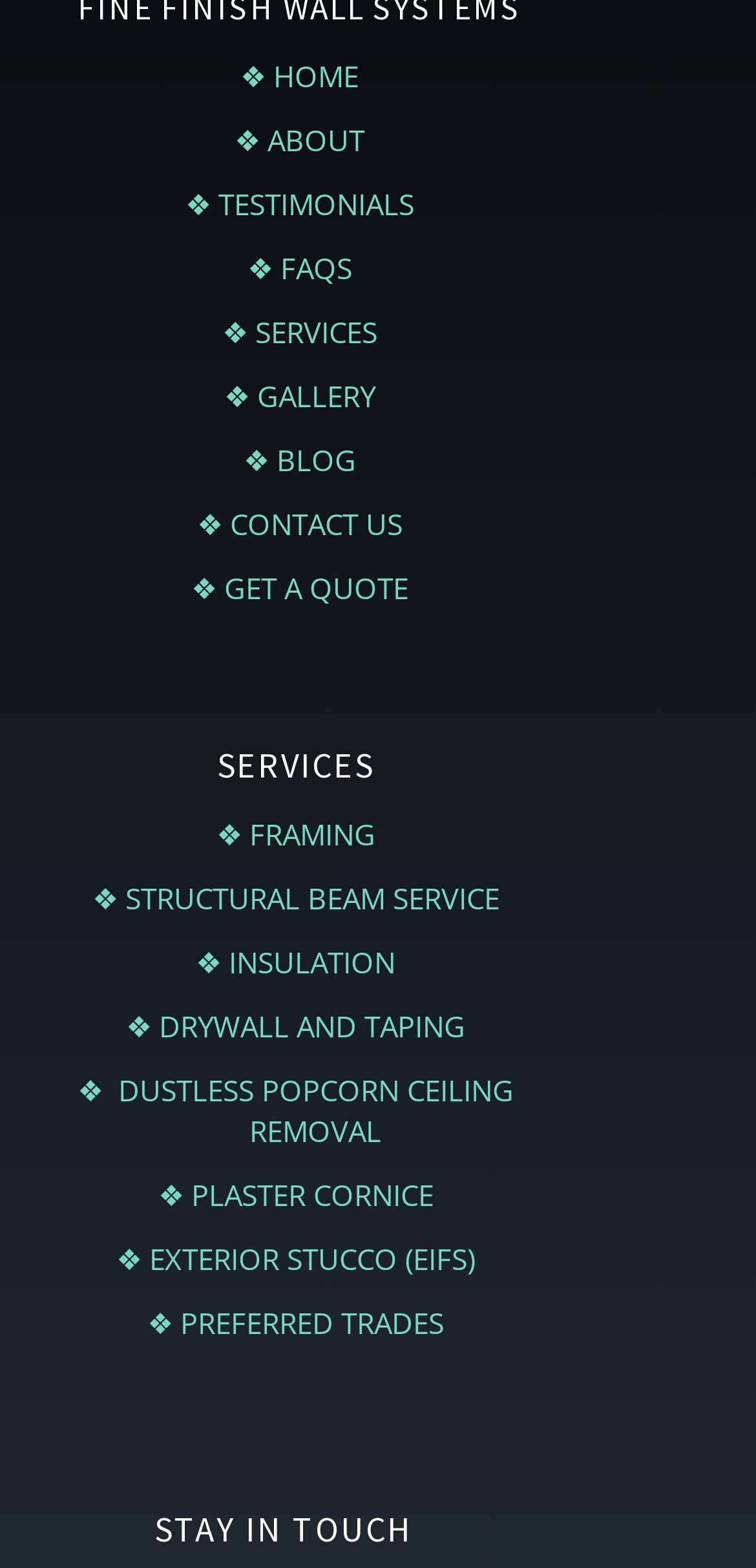Please analyze the image and give a detailed answer to the question:
What is the section title at the bottom of the page?

The section title at the bottom of the page is 'STAY IN TOUCH', which may contain contact information, social media links, or a newsletter signup form to help users stay connected with the company.